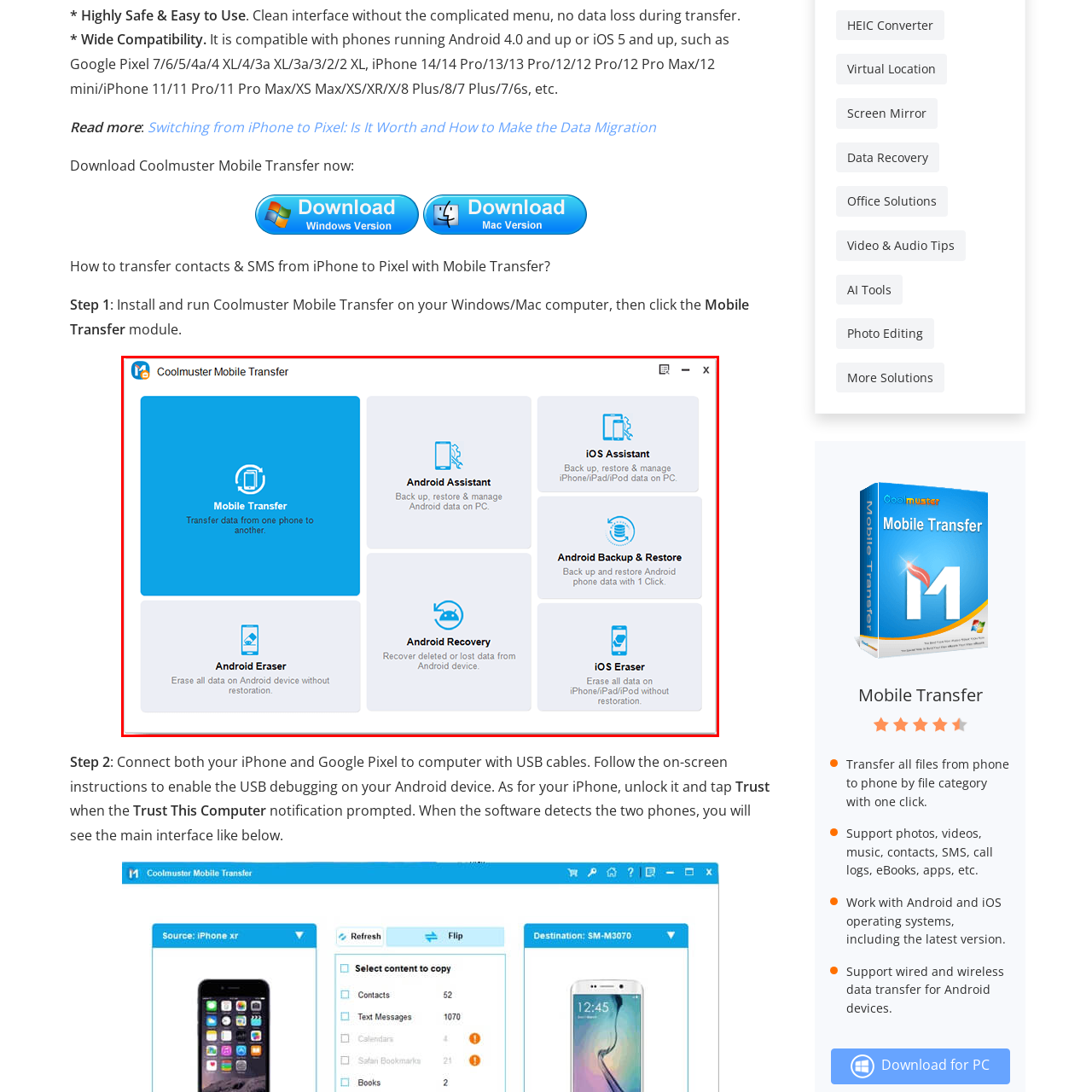How many additional functionalities are surrounding the central feature?
Check the image enclosed by the red bounding box and give your answer in one word or a short phrase.

Four